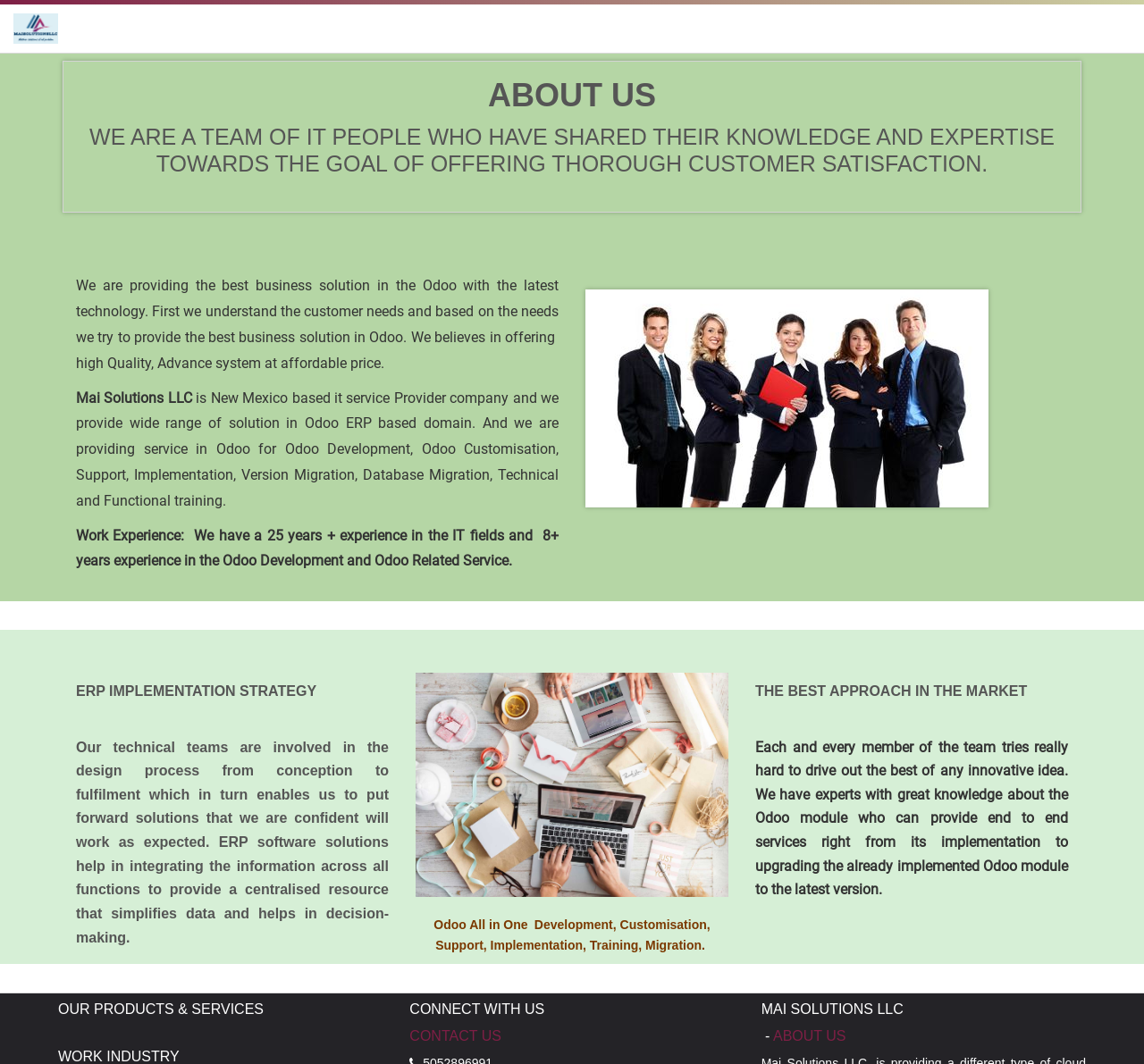Identify the bounding box for the UI element that is described as follows: "Structural Safety".

None